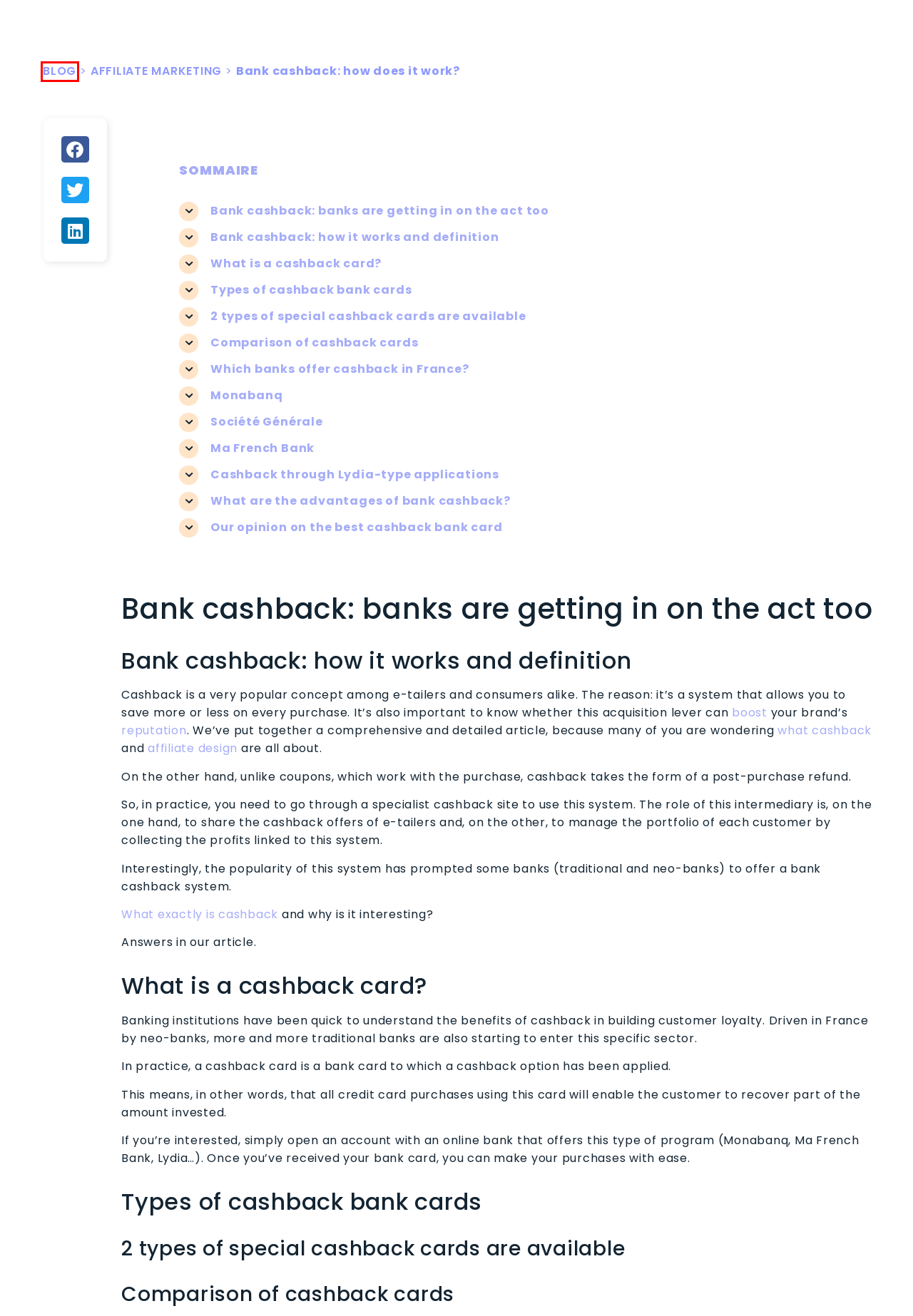Analyze the screenshot of a webpage that features a red rectangle bounding box. Pick the webpage description that best matches the new webpage you would see after clicking on the element within the red bounding box. Here are the candidates:
A. Contact Agence Marketing Digitale E-commerce & Retail - Arkheus
B. Fashion and Home E-commerce Affiliate Program | CASANEO
C. Blog Affiliate Platform - Lead Acquisition Agency
D. Concept de plateforme d’affiliation marketing - Casaneo
E. Cashback : fonctionnement et avantages - Casaneo
F. Quels leviers d’acquisition activer pour booster votre notoriété ?
G. Meilleure carte bancaire avec cashback – Comparatif 2024 💳
H. Programme Affiliation Marques DNVB Maison et Mode - Casaneo

C